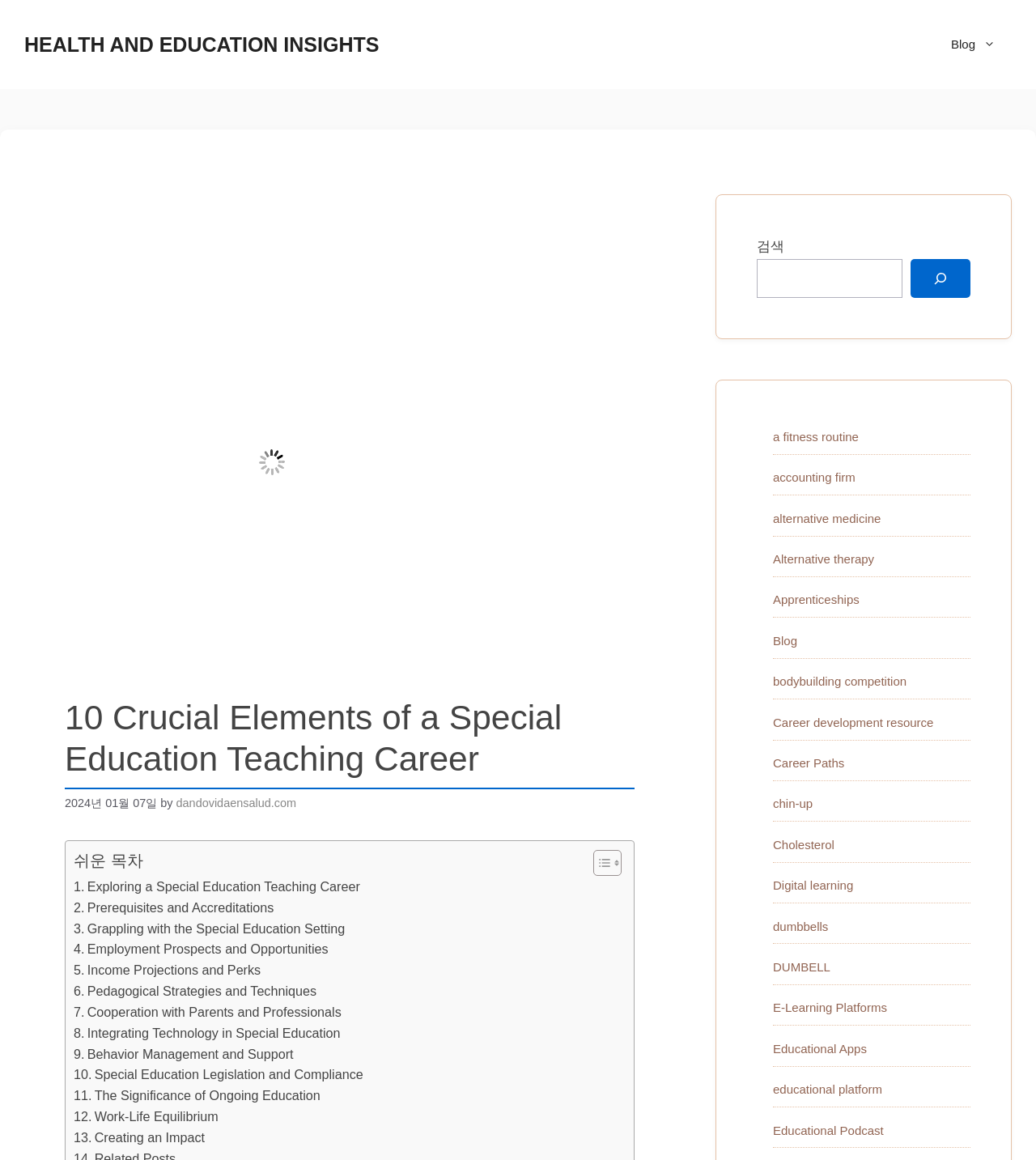Locate the bounding box coordinates of the region to be clicked to comply with the following instruction: "Toggle the table of content". The coordinates must be four float numbers between 0 and 1, in the form [left, top, right, bottom].

[0.561, 0.732, 0.596, 0.756]